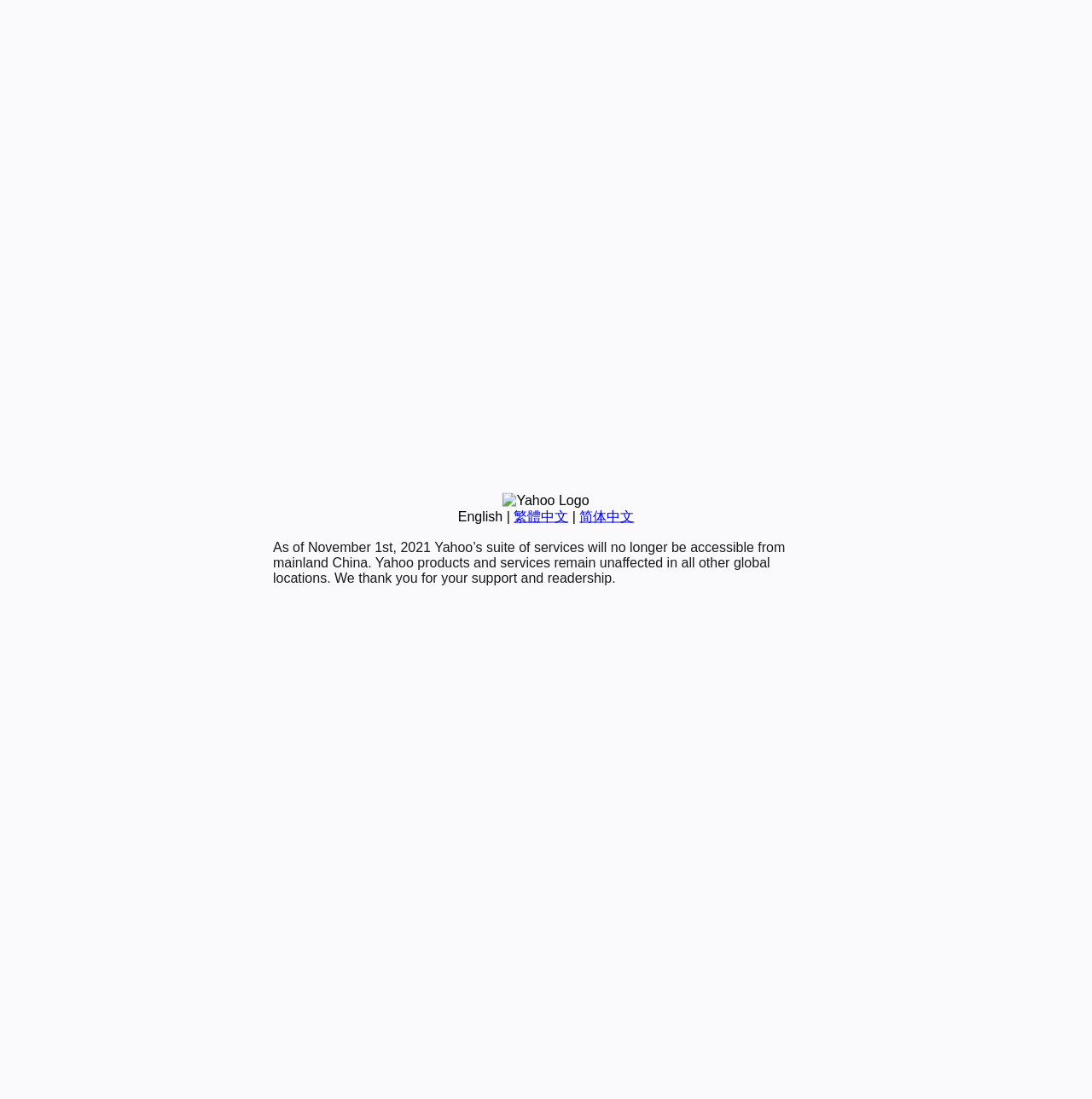Determine the bounding box for the UI element described here: "繁體中文".

[0.47, 0.463, 0.52, 0.476]